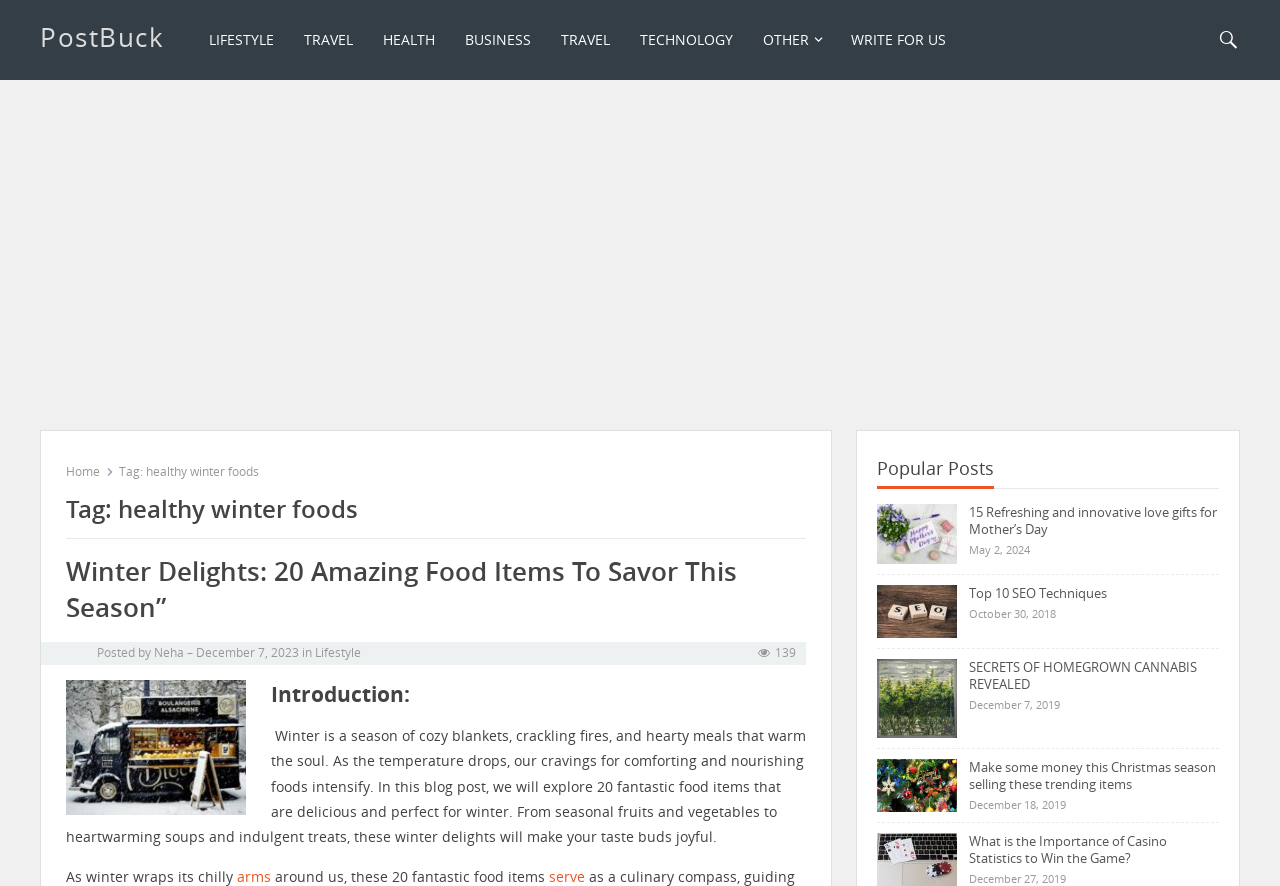Given the element description "parent_node: Posted by Neha", identify the bounding box of the corresponding UI element.

[0.052, 0.726, 0.073, 0.746]